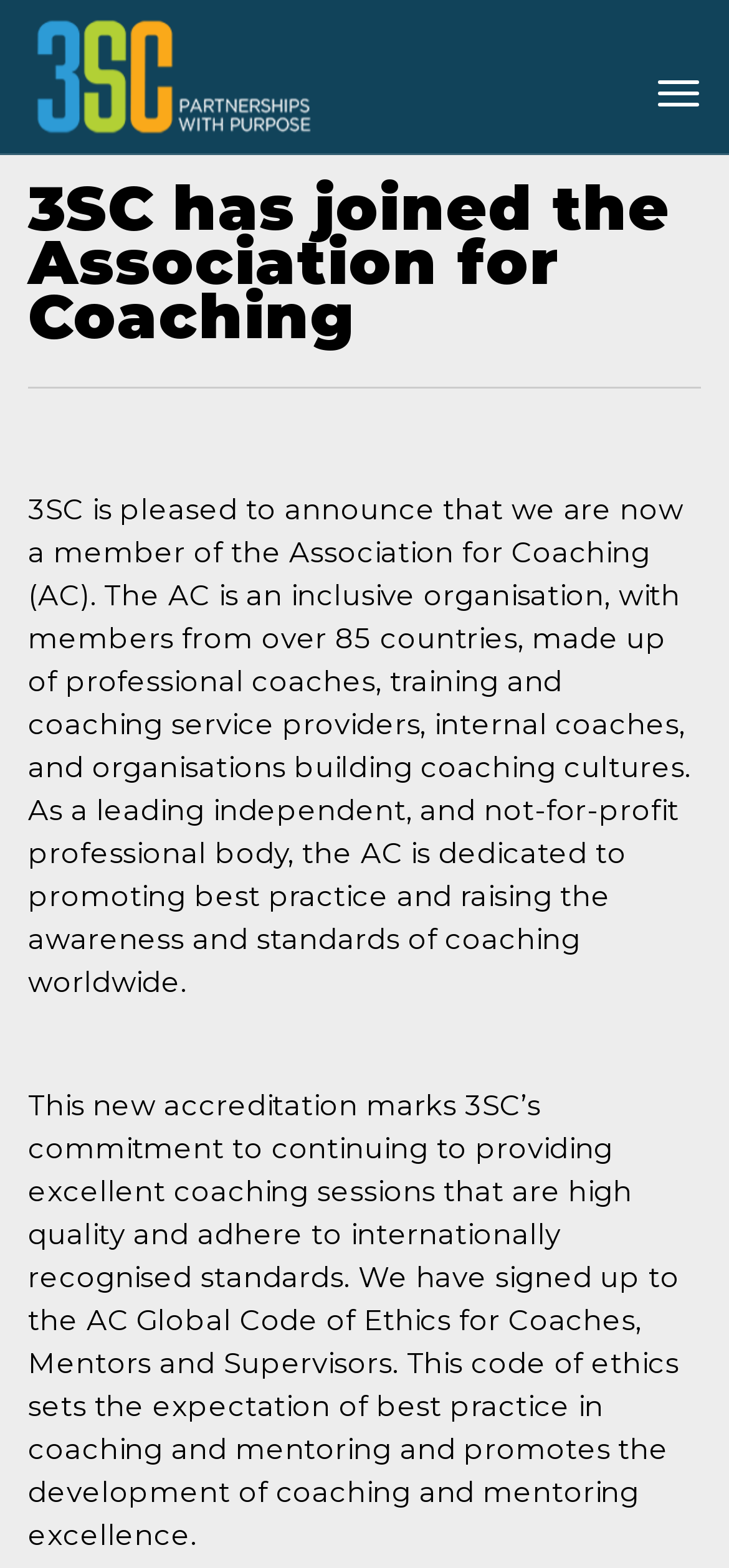Extract the bounding box coordinates for the UI element described by the text: "Toggle navigation". The coordinates should be in the form of [left, top, right, bottom] with values between 0 and 1.

[0.874, 0.04, 0.987, 0.08]